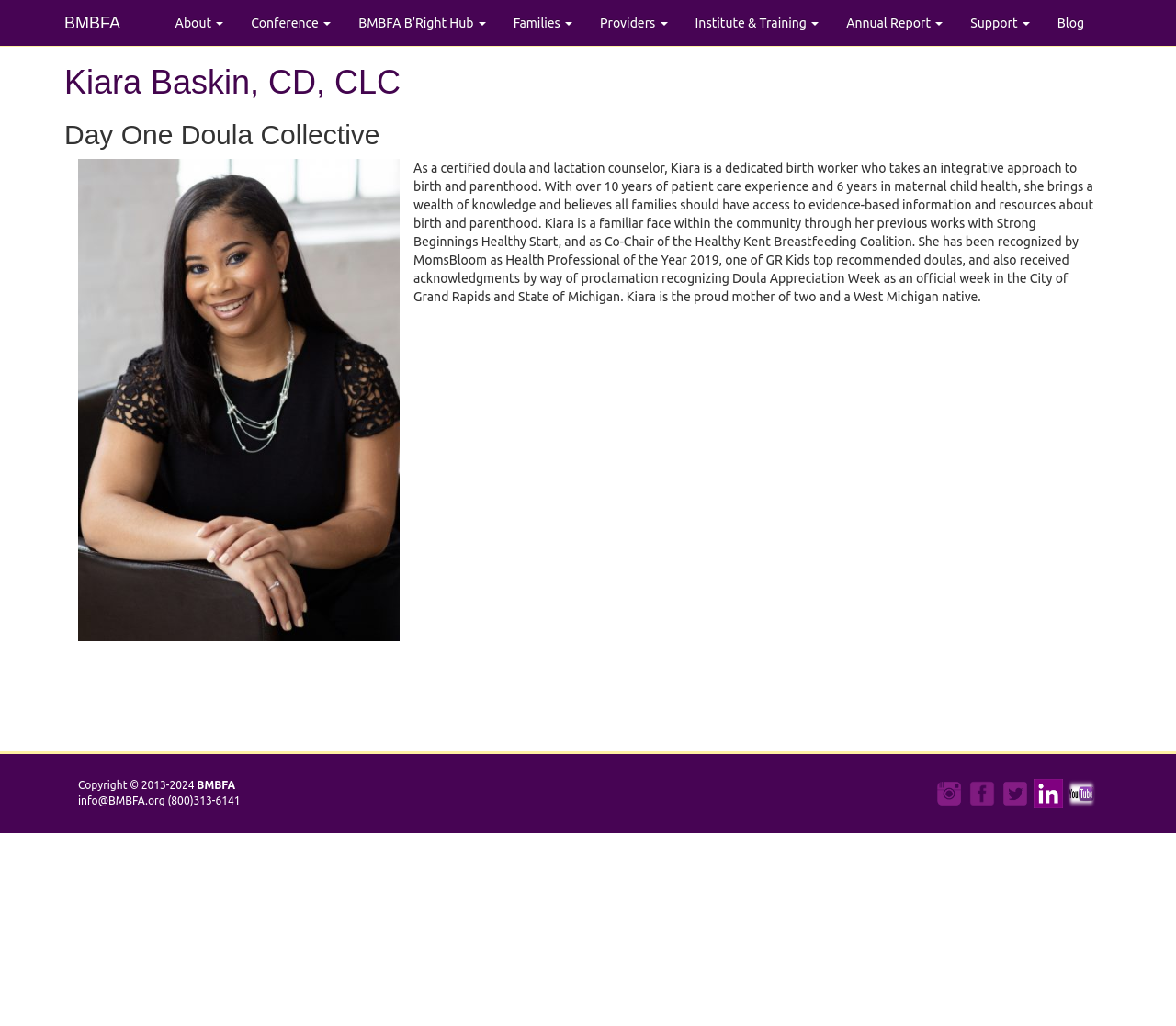Could you determine the bounding box coordinates of the clickable element to complete the instruction: "Check the Annual Report"? Provide the coordinates as four float numbers between 0 and 1, i.e., [left, top, right, bottom].

[0.708, 0.0, 0.814, 0.045]